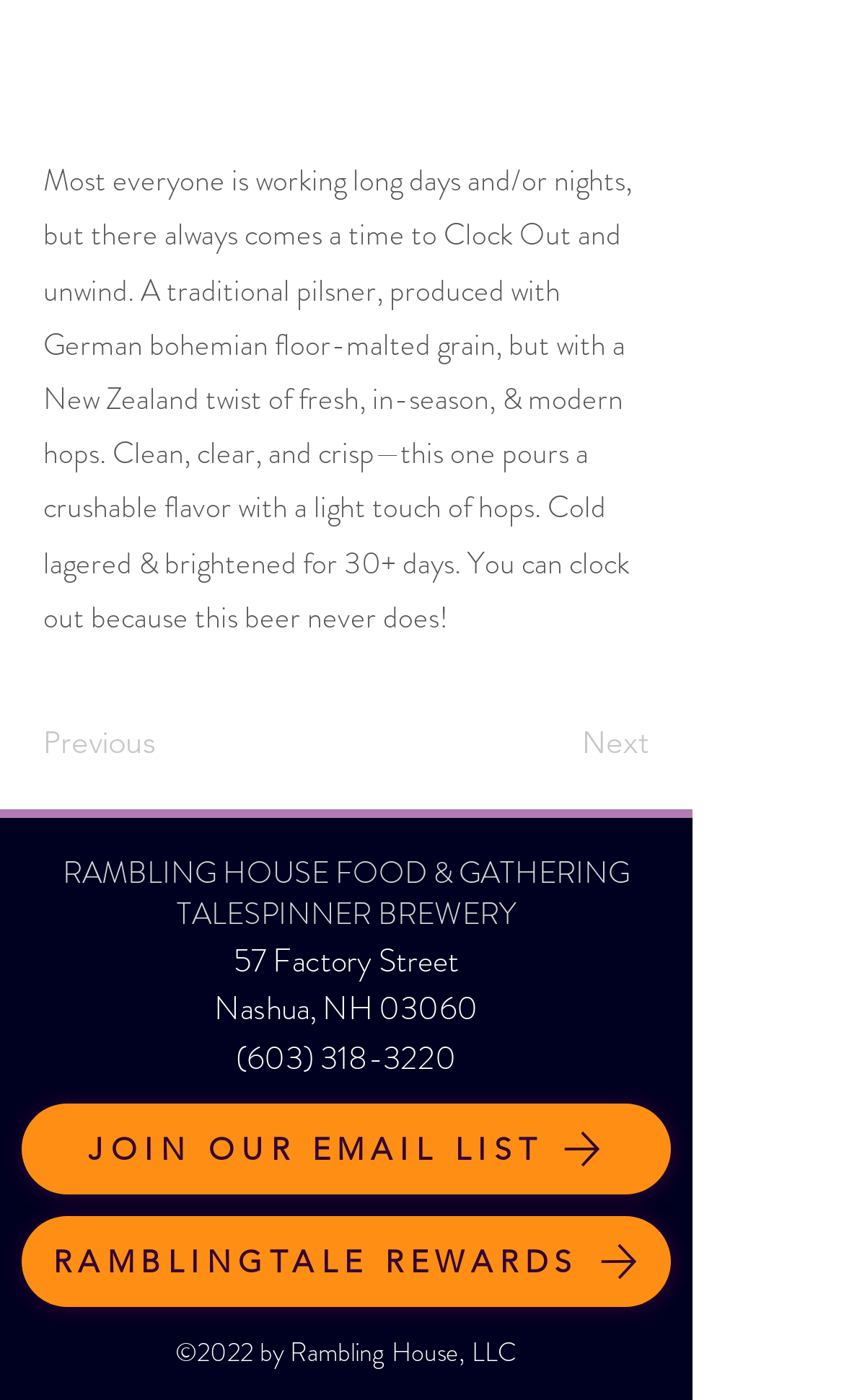Determine the bounding box coordinates for the HTML element described here: "RAMBLING HOUSE FOOD & GATHERING".

[0.074, 0.607, 0.746, 0.638]